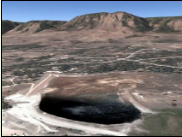Describe the image with as much detail as possible.

The image features a stunning aerial view of a serene fishing lake, nestled amid rugged mountains and arid landscape. The foreground showcases a dark lake surrounded by a light sandy shore, while the background reveals the undulating terrain of the mountain range. This picturesque setting highlights the natural beauty and tranquility of fishing spots, making it an inviting location for outdoor enthusiasts. The surrounding area, characterized by its dry brush and rocky features, suggests that this location could provide a unique fishing experience, drawing avid anglers to explore the waters.